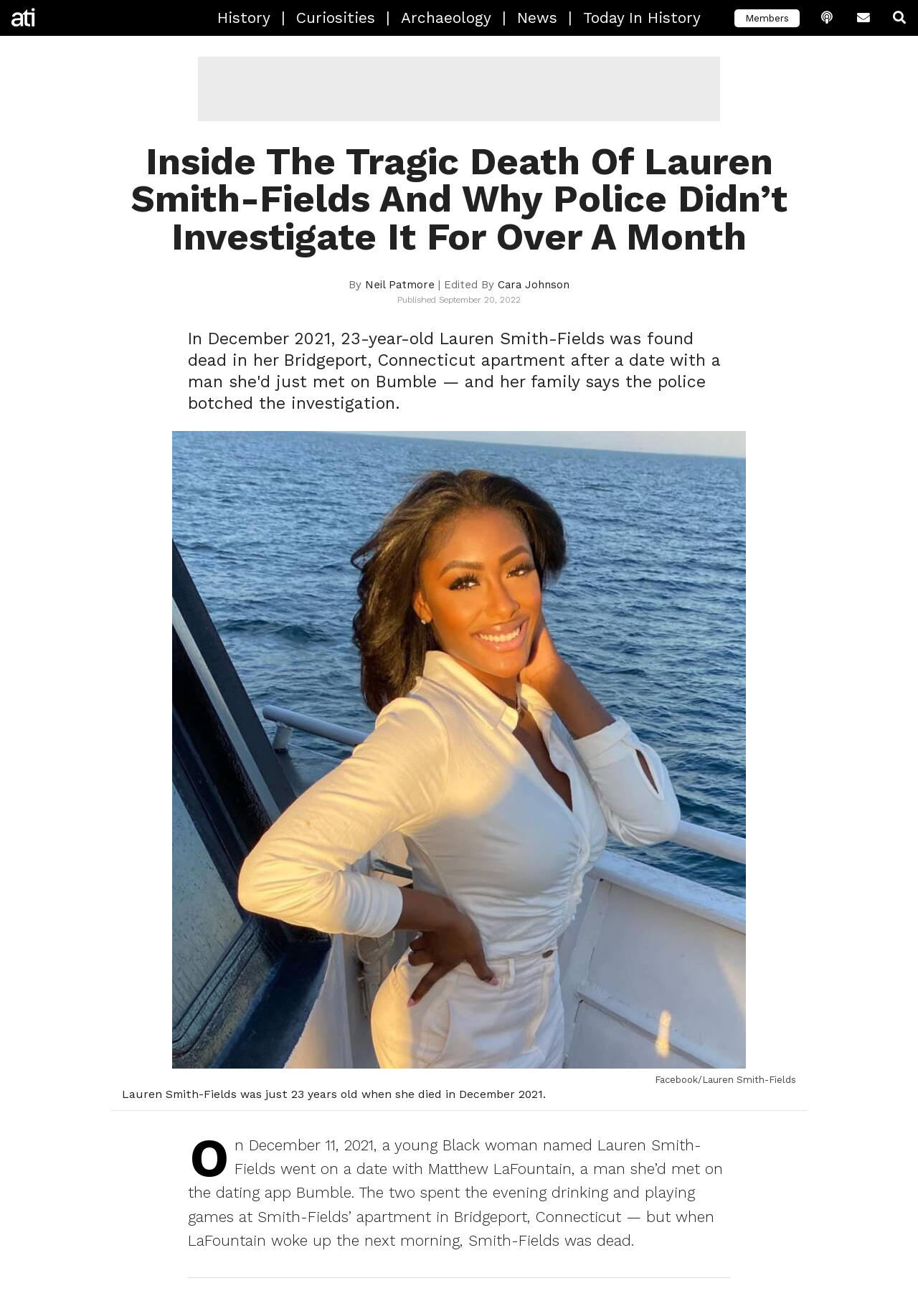What is the name of the woman who died in December 2021?
Please look at the screenshot and answer in one word or a short phrase.

Lauren Smith-Fields